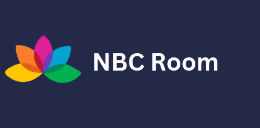What type of font is used for the text 'NBC Room'?
Using the visual information, answer the question in a single word or phrase.

Clean, modern